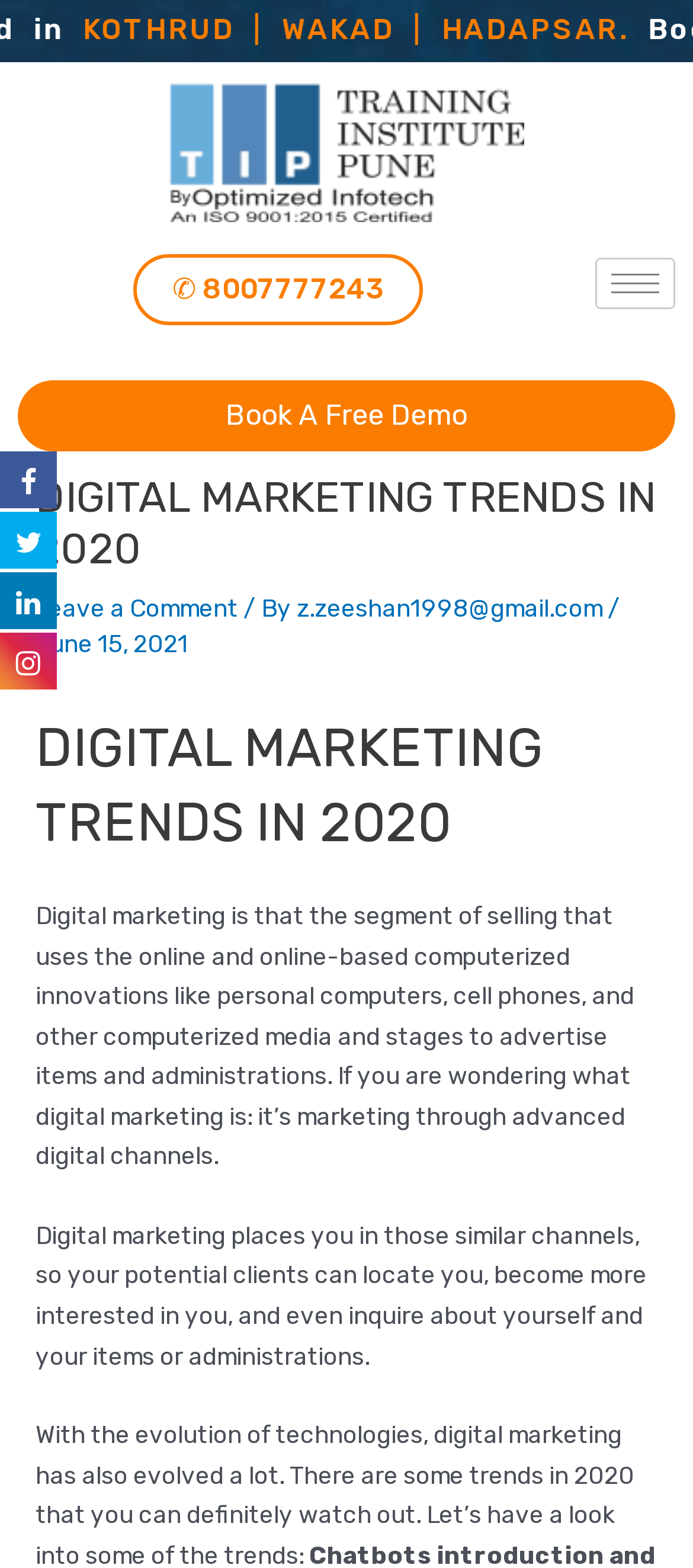Look at the image and write a detailed answer to the question: 
What is the purpose of digital marketing?

I found the purpose of digital marketing by reading the static text element that describes digital marketing as 'the segment of selling that uses the online and online-based computerized innovations like personal computers, cell phones, and other computerized media and stages to advertise items and administrations'.